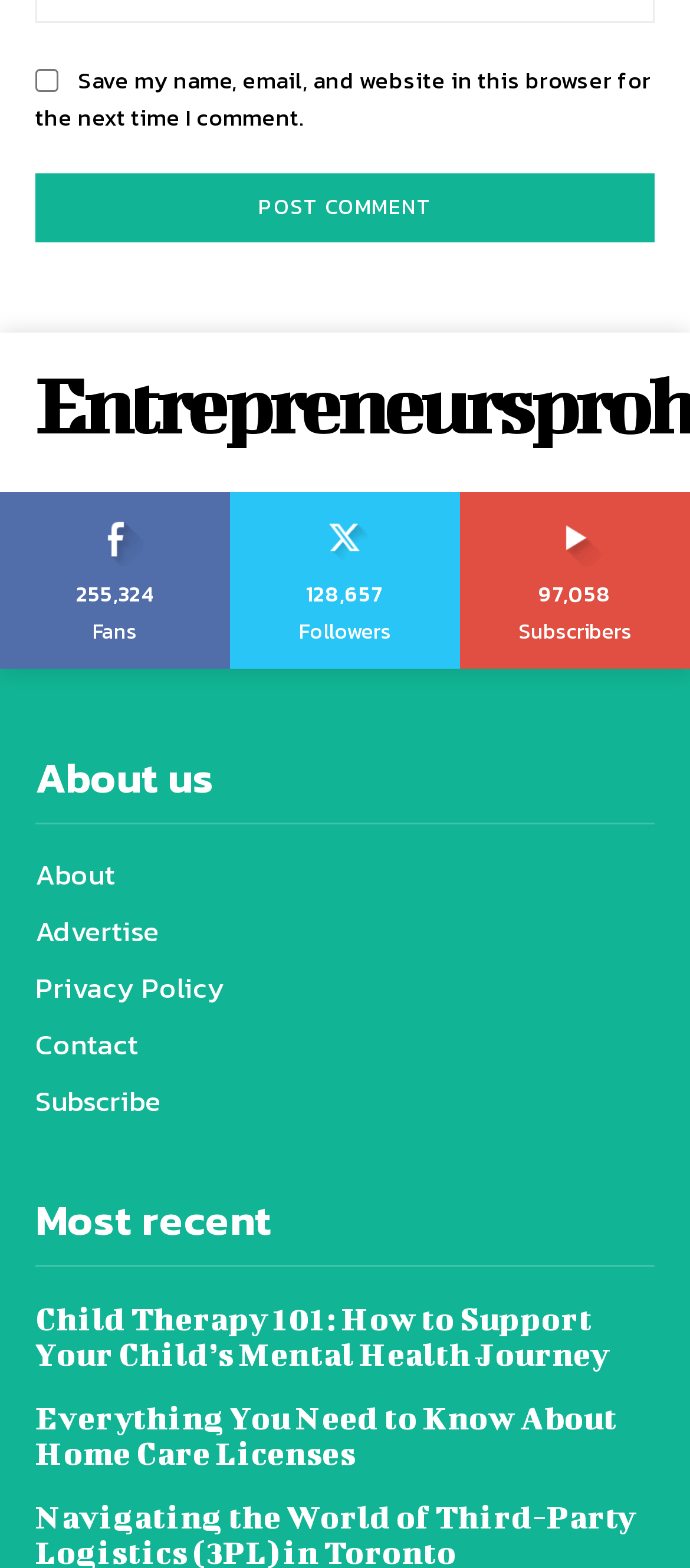Please determine the bounding box coordinates for the element that should be clicked to follow these instructions: "Click on the 'Blog' link".

None